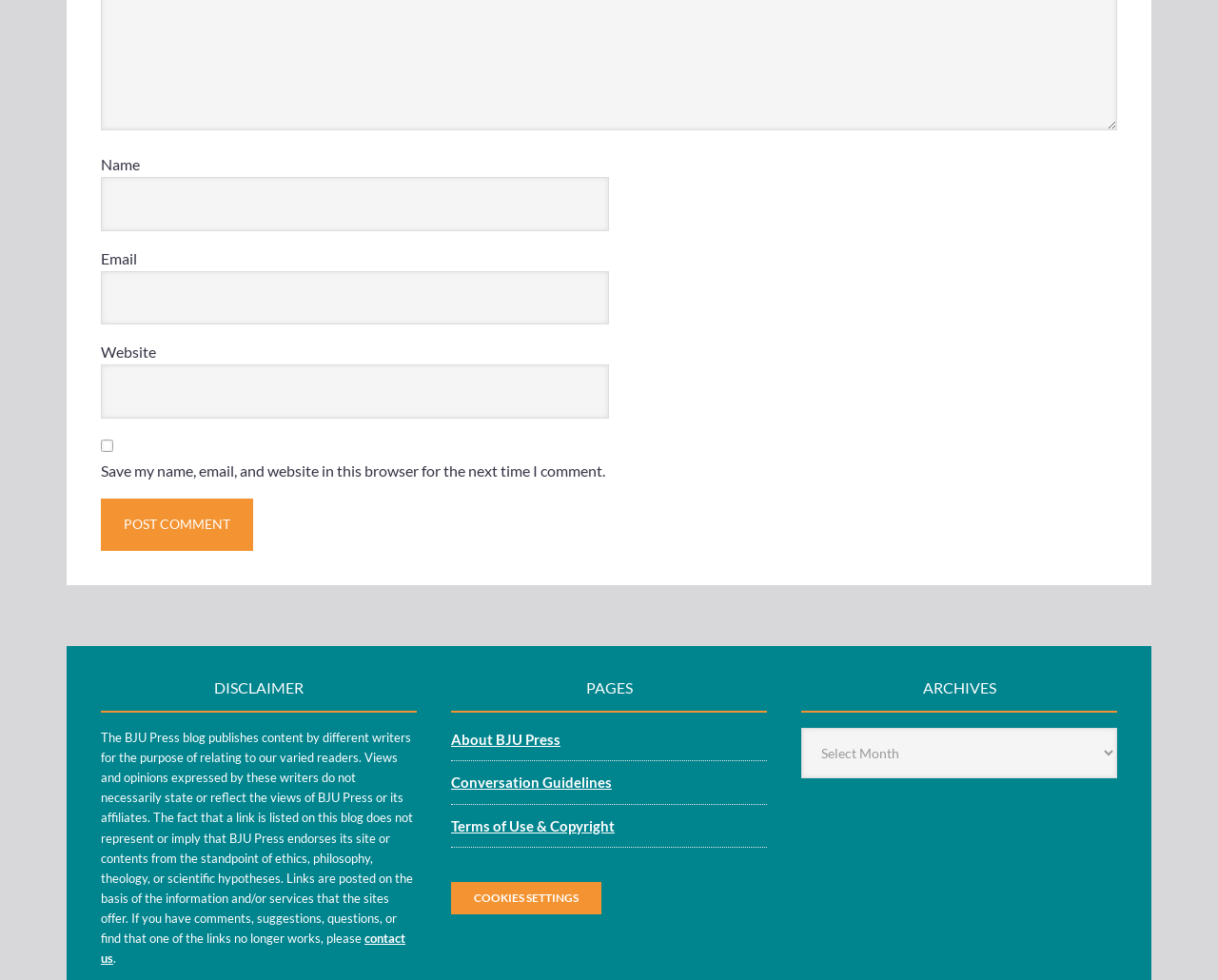What is the 'COOKIES SETTINGS' button for?
Please analyze the image and answer the question with as much detail as possible.

The 'COOKIES SETTINGS' button is located in the footer section of the webpage. Its purpose is likely to manage or adjust the cookie settings for the website.